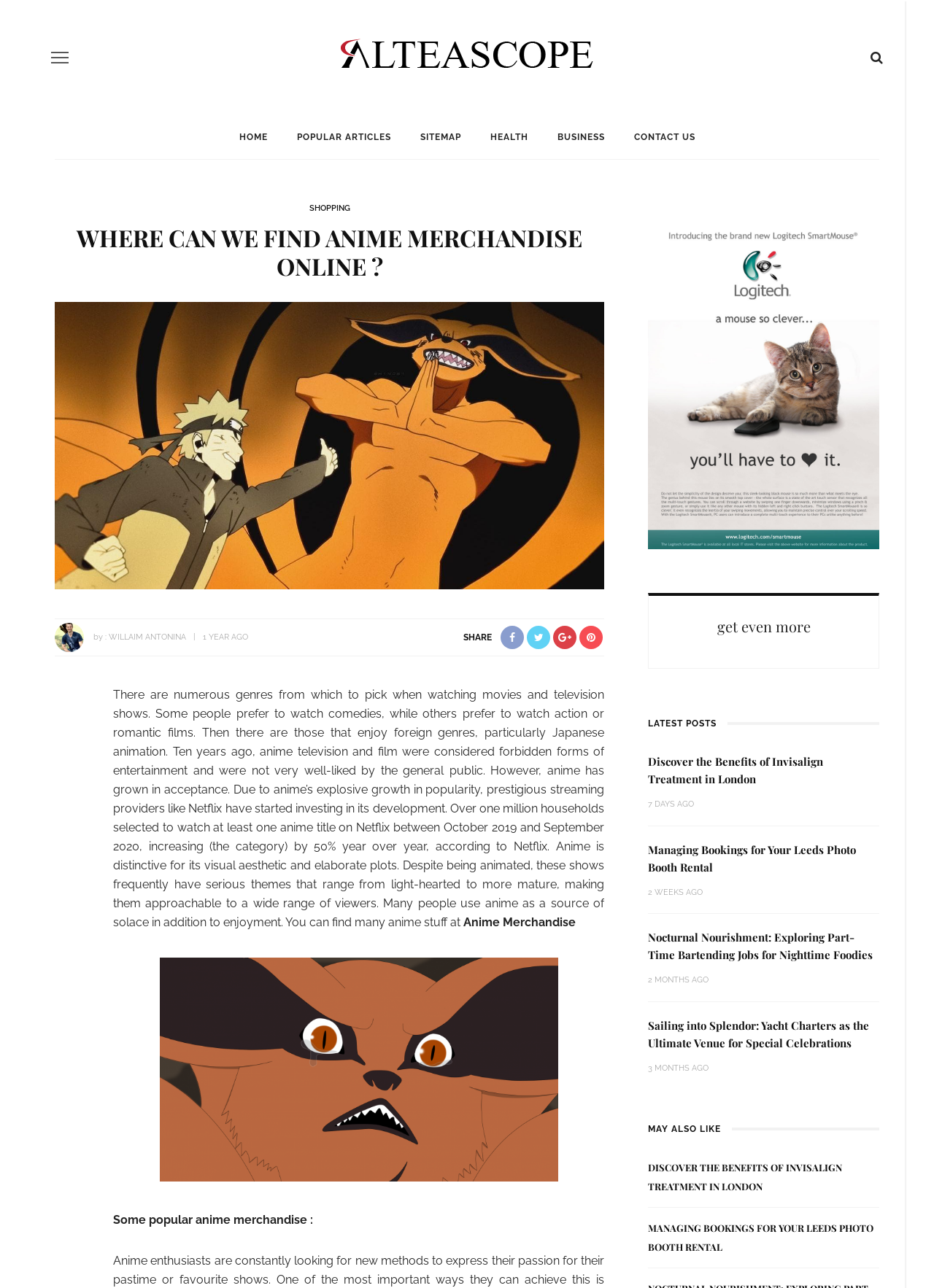Identify the bounding box coordinates of the section that should be clicked to achieve the task described: "Visit the 'SHOPPING' page".

[0.331, 0.158, 0.375, 0.165]